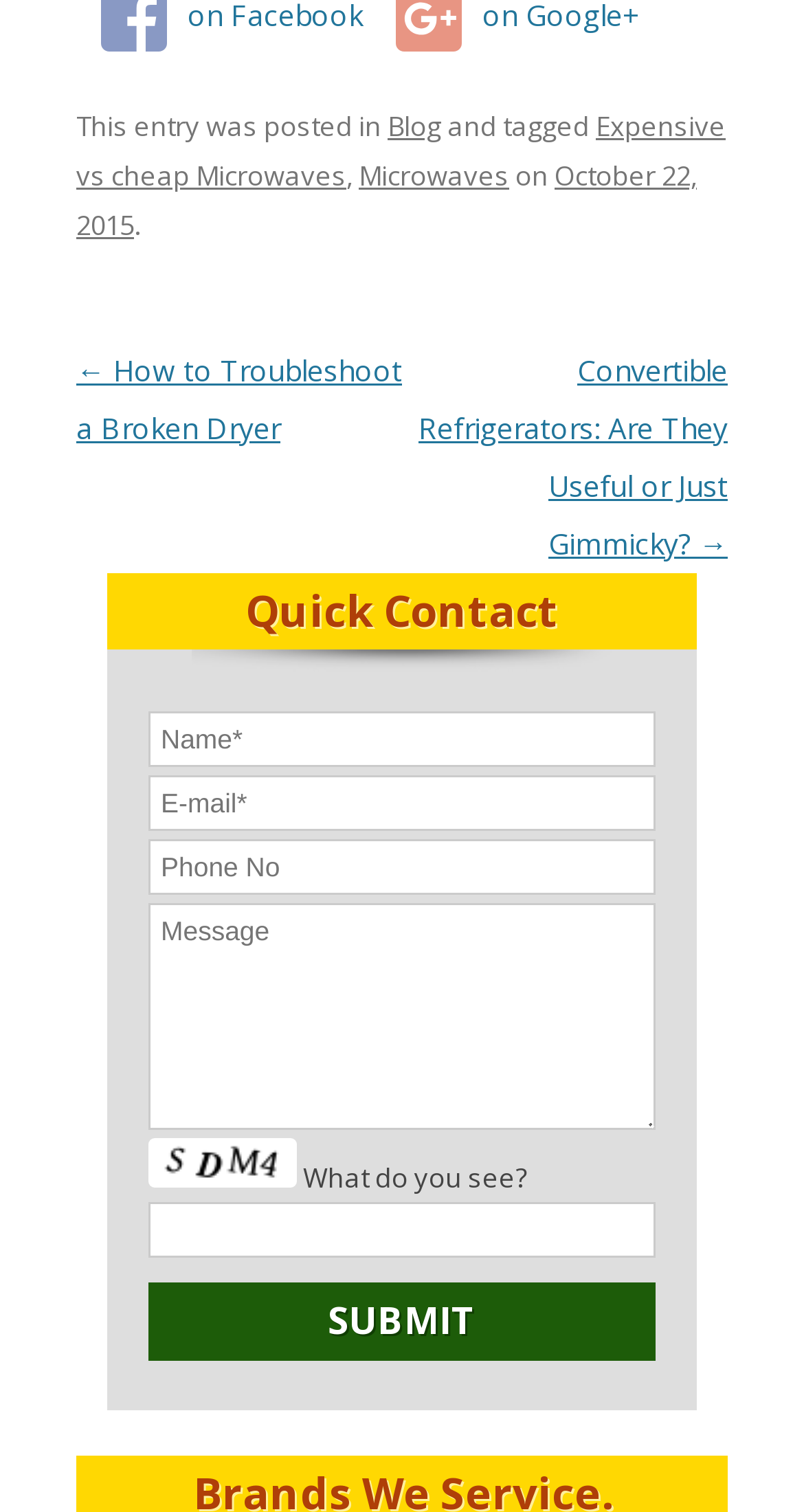Use a single word or phrase to answer the question: 
How many textboxes are required in the Quick Contact section?

2